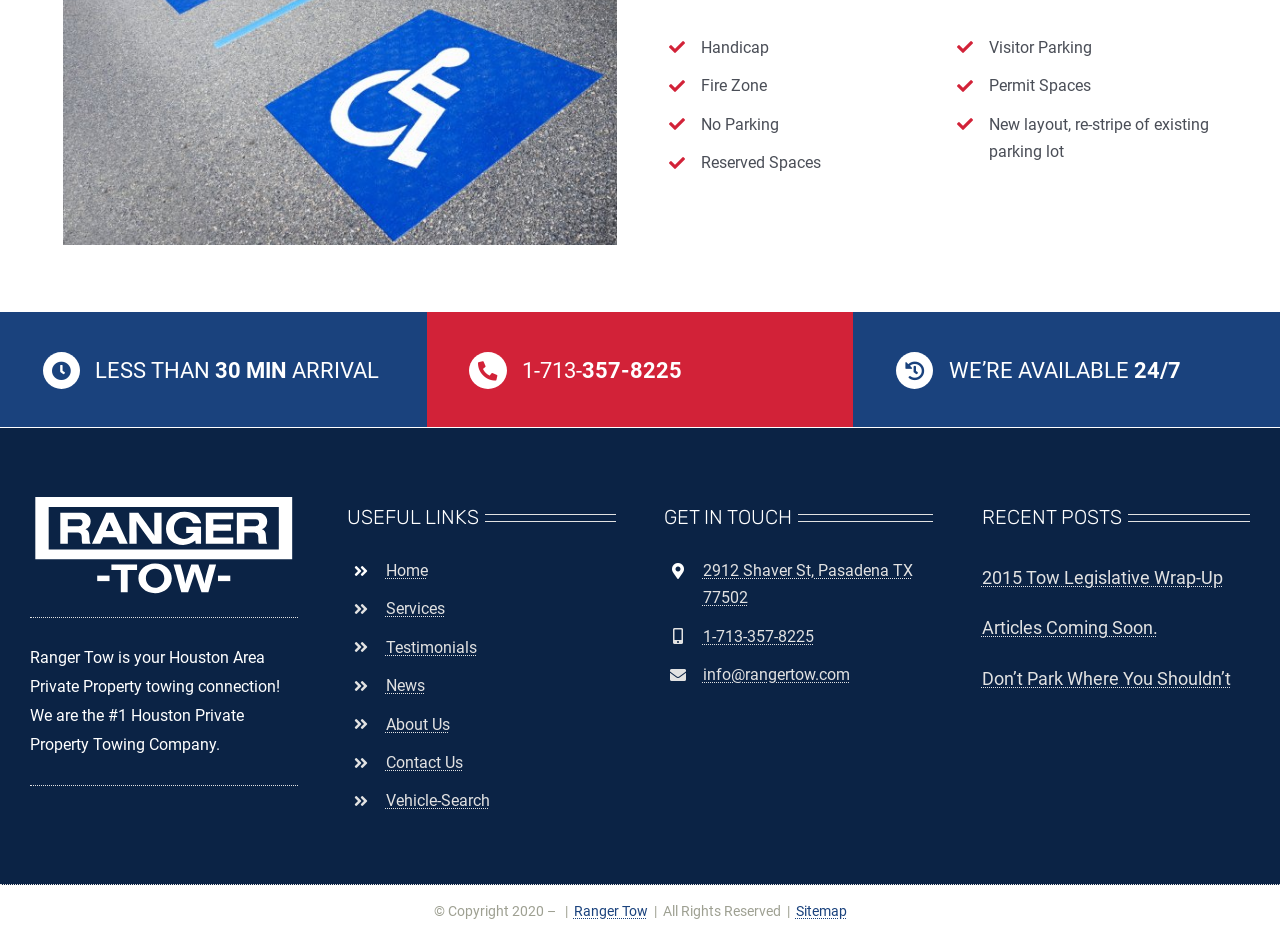Highlight the bounding box coordinates of the element you need to click to perform the following instruction: "Call the phone number."

[0.455, 0.382, 0.533, 0.408]